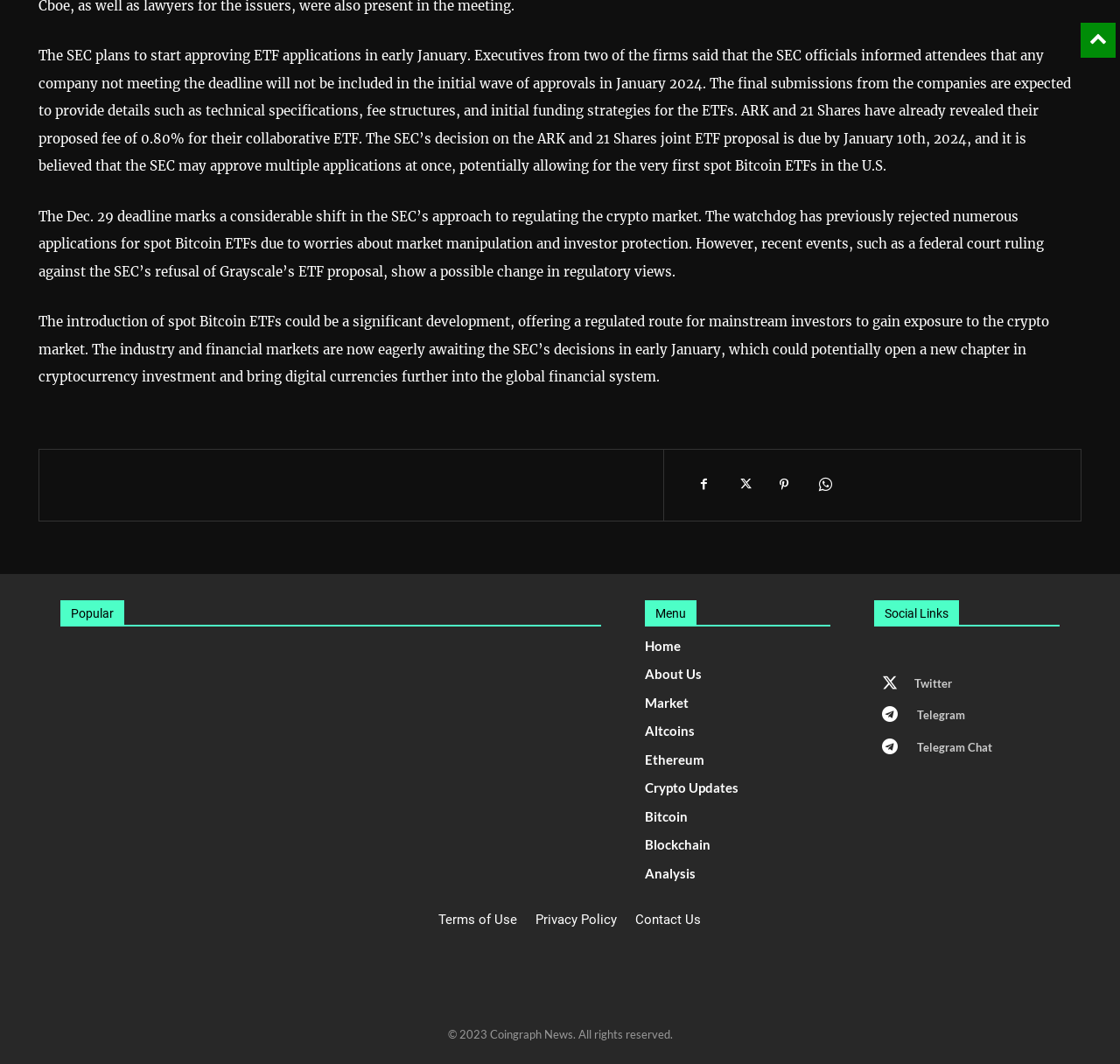Please determine the bounding box coordinates of the element to click in order to execute the following instruction: "Click the Login link". The coordinates should be four float numbers between 0 and 1, specified as [left, top, right, bottom].

None